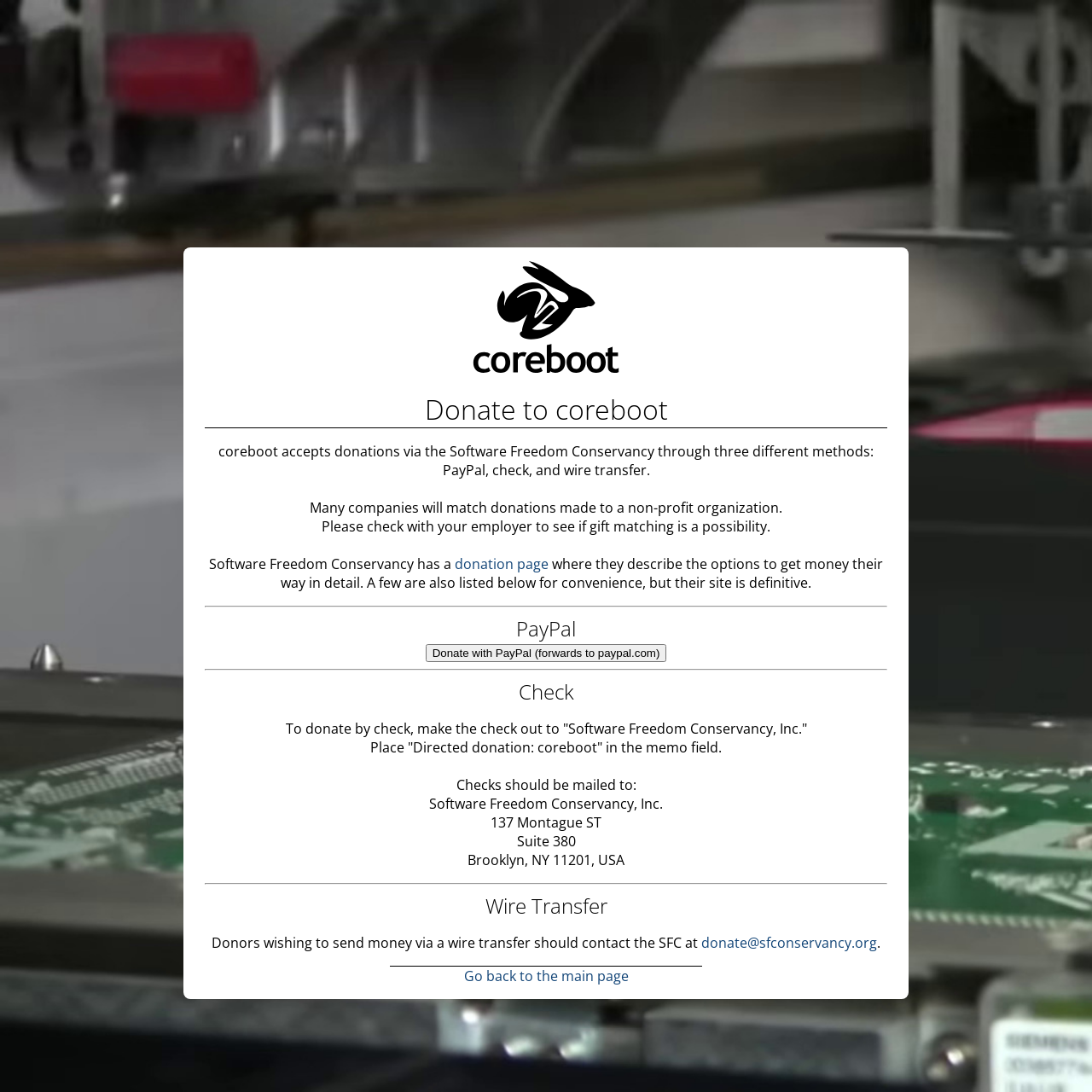What should be written in the memo field of a check?
Based on the visual information, provide a detailed and comprehensive answer.

The webpage instructs donors to make the check out to 'Software Freedom Conservancy, Inc.' and to write 'Directed donation: coreboot' in the memo field, which ensures that the donation is directed towards coreboot.